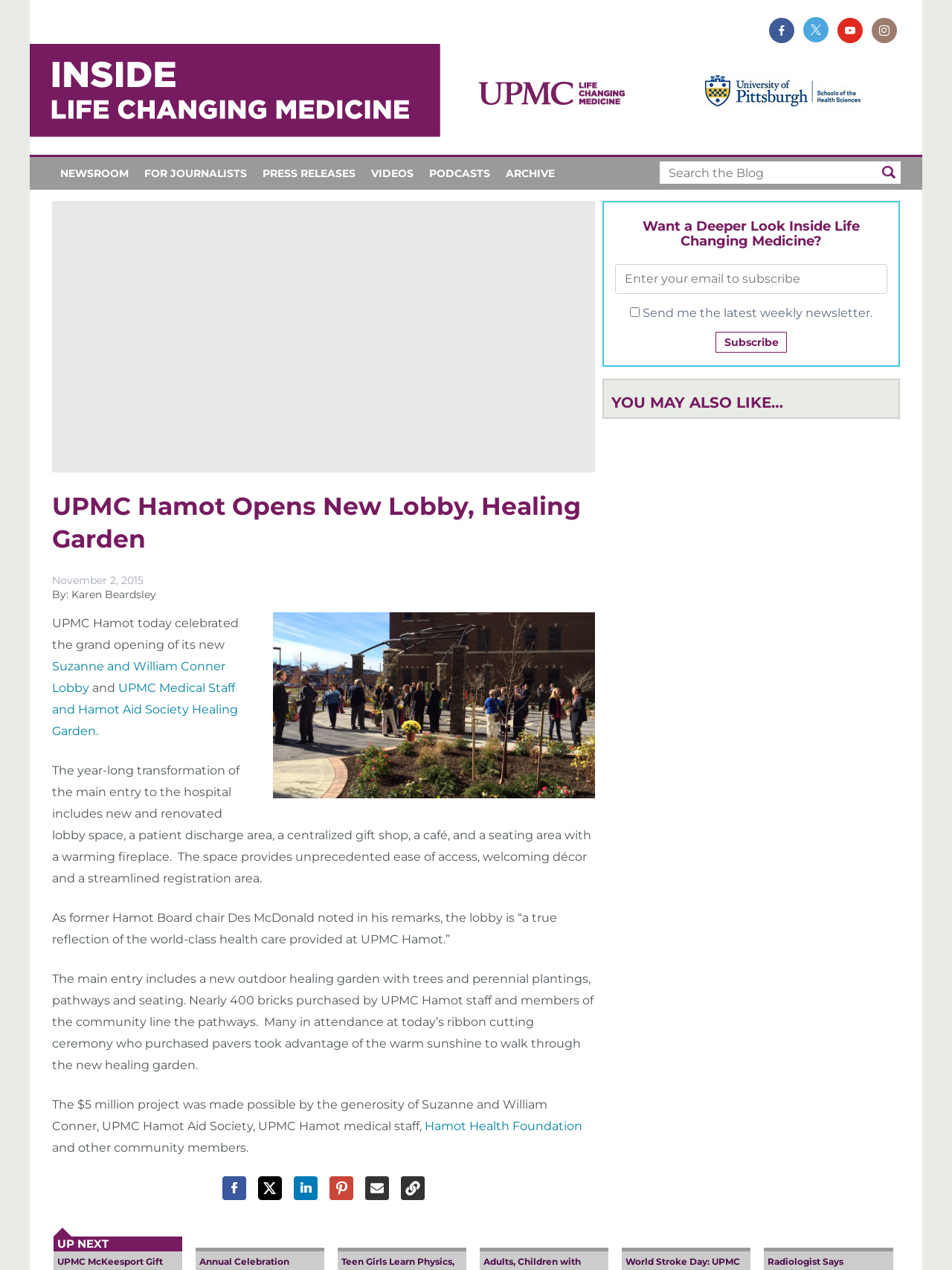Identify the bounding box coordinates for the element that needs to be clicked to fulfill this instruction: "Search the Blog". Provide the coordinates in the format of four float numbers between 0 and 1: [left, top, right, bottom].

[0.693, 0.127, 0.918, 0.145]